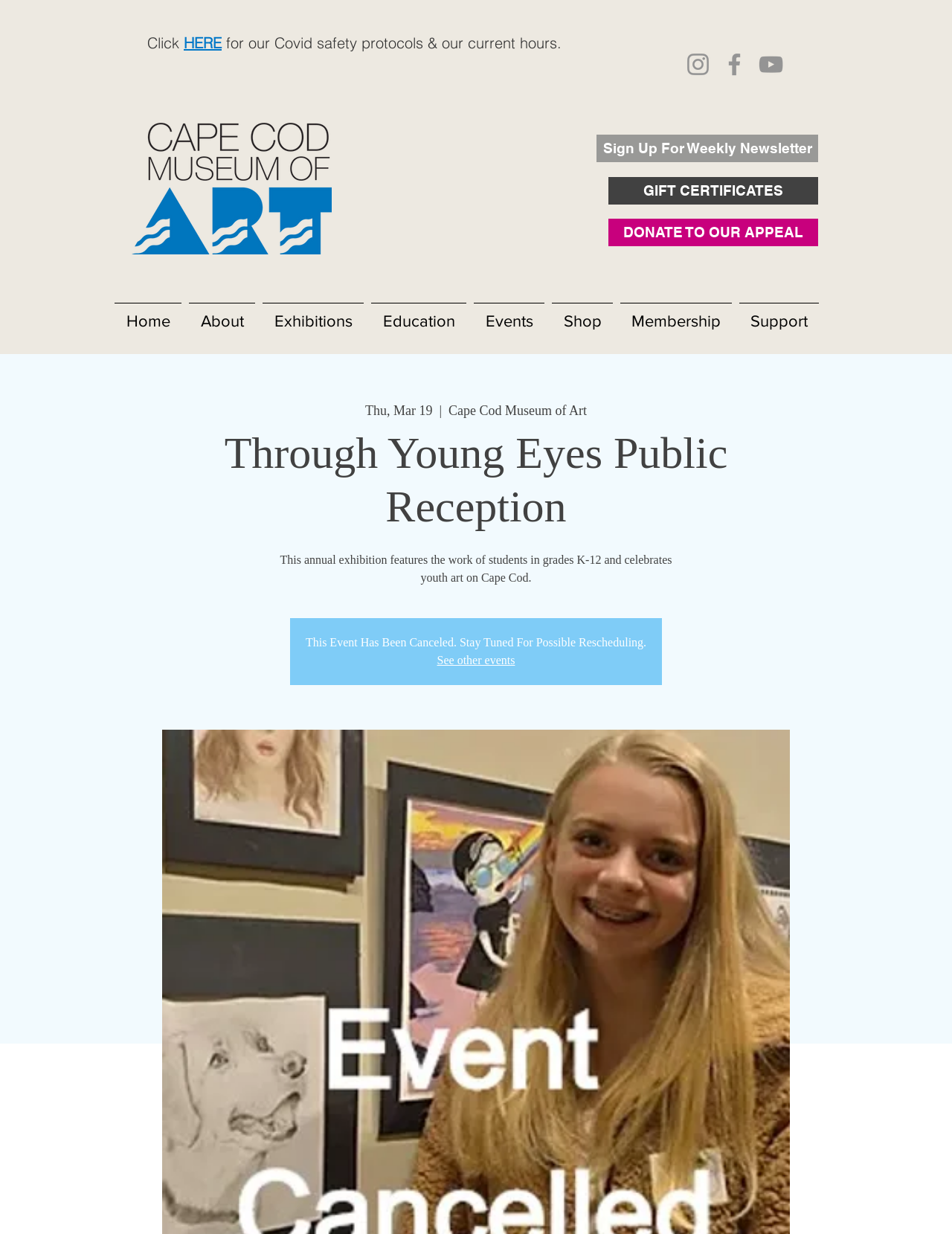What is the type of event mentioned on the page?
Please provide a single word or phrase as the answer based on the screenshot.

Public Reception